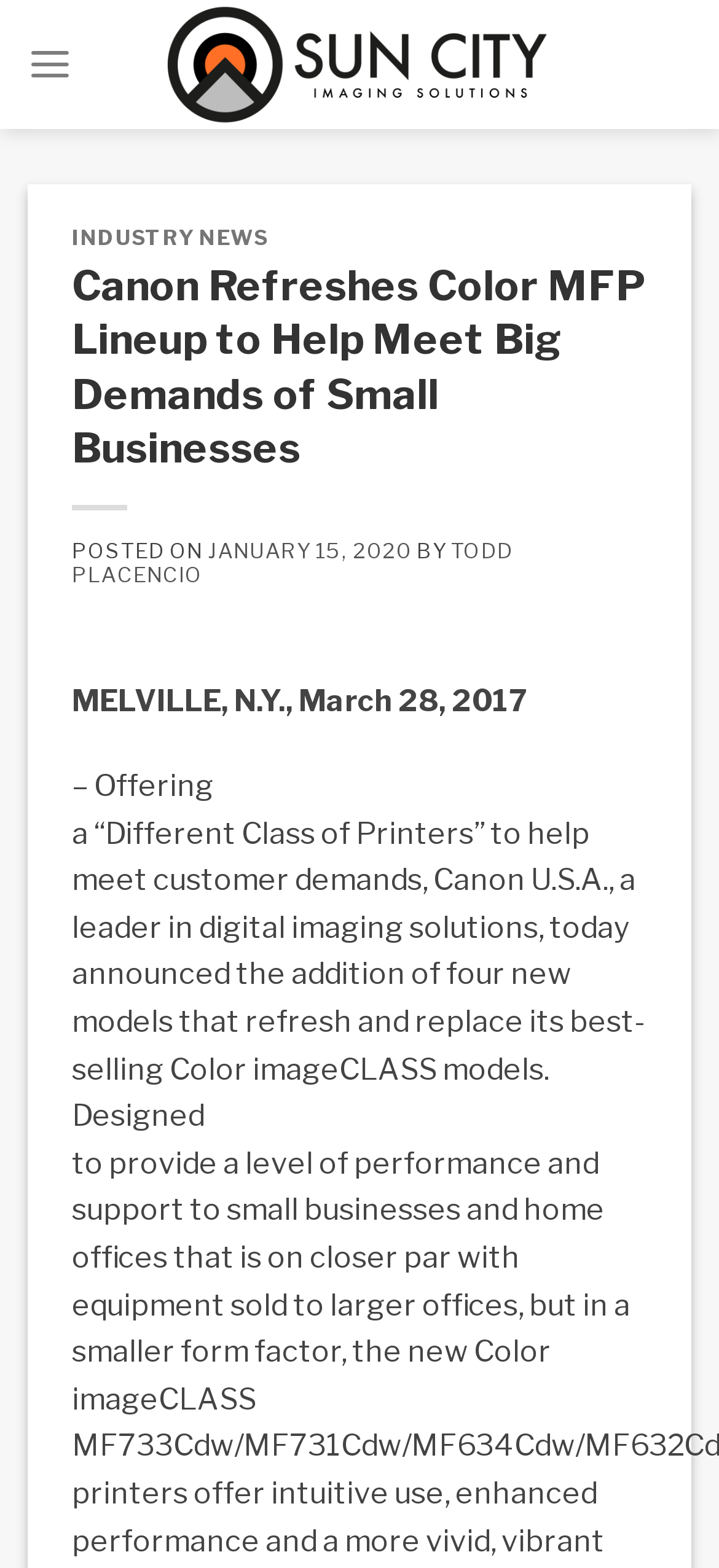Use a single word or phrase to respond to the question:
What is the name of the author of the article?

TODD PLACENCIO